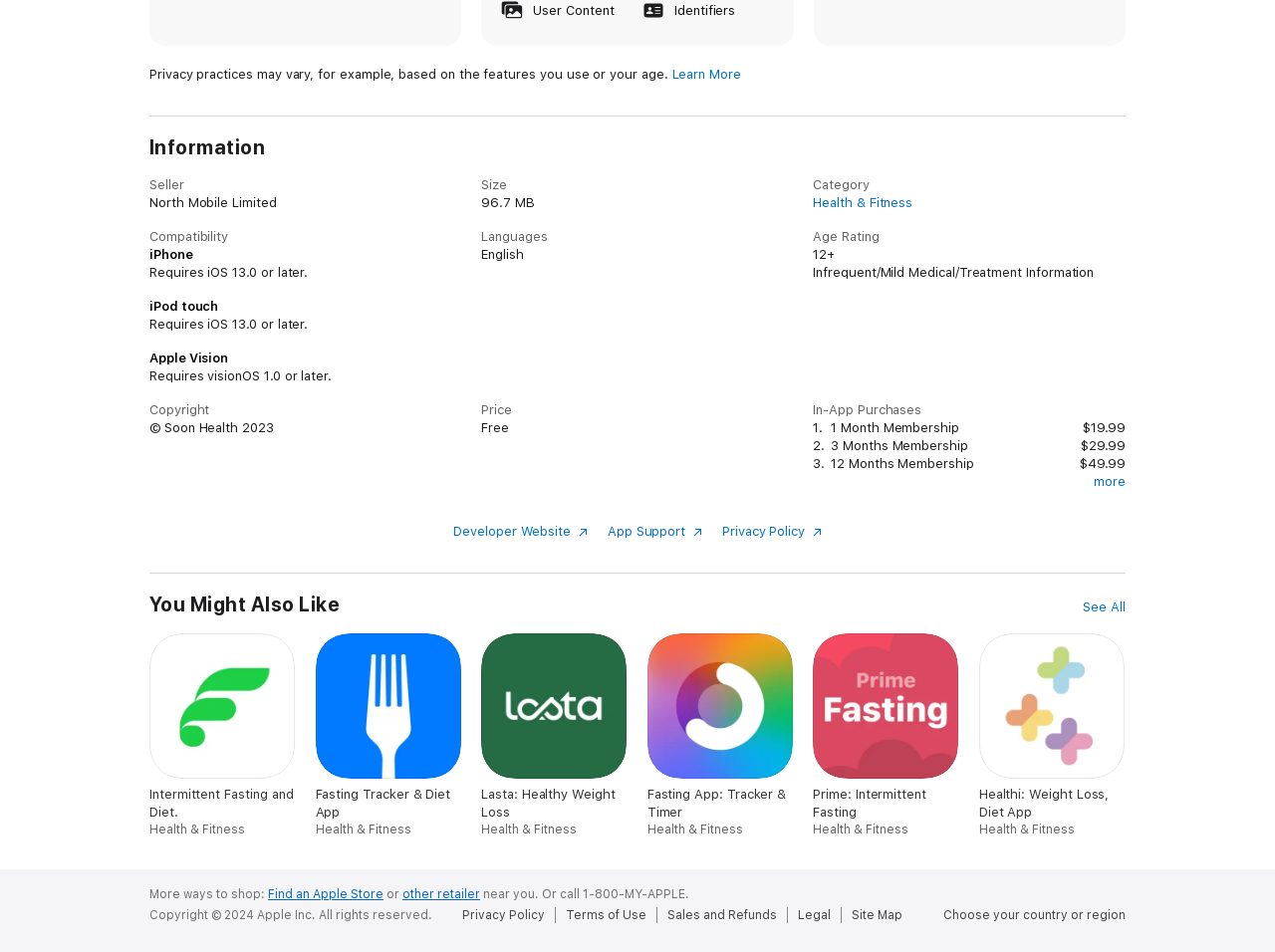What is the minimum iOS version required for the app?
Using the image, answer in one word or phrase.

13.0